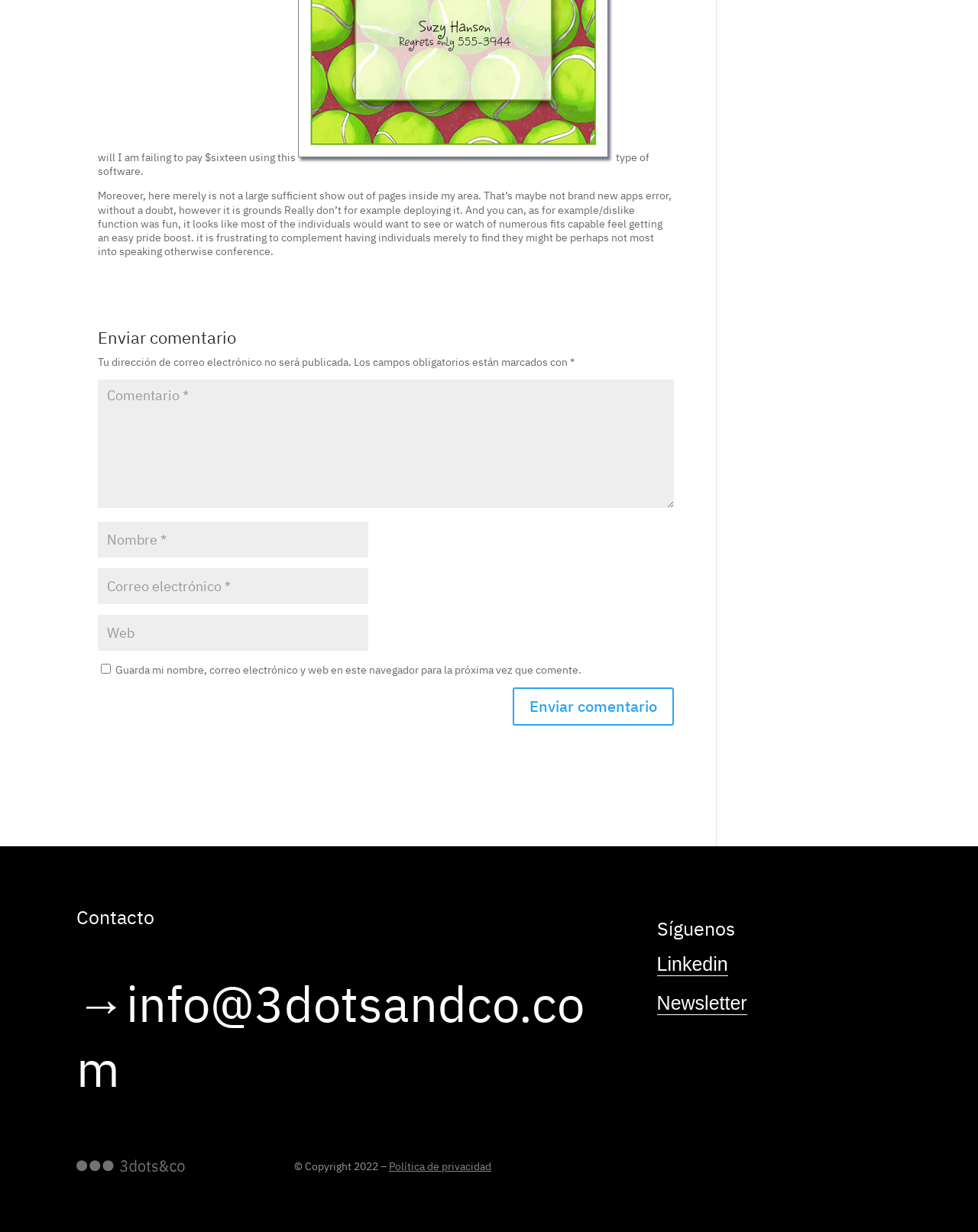Please identify the bounding box coordinates of where to click in order to follow the instruction: "Enter a comment".

[0.1, 0.308, 0.689, 0.412]